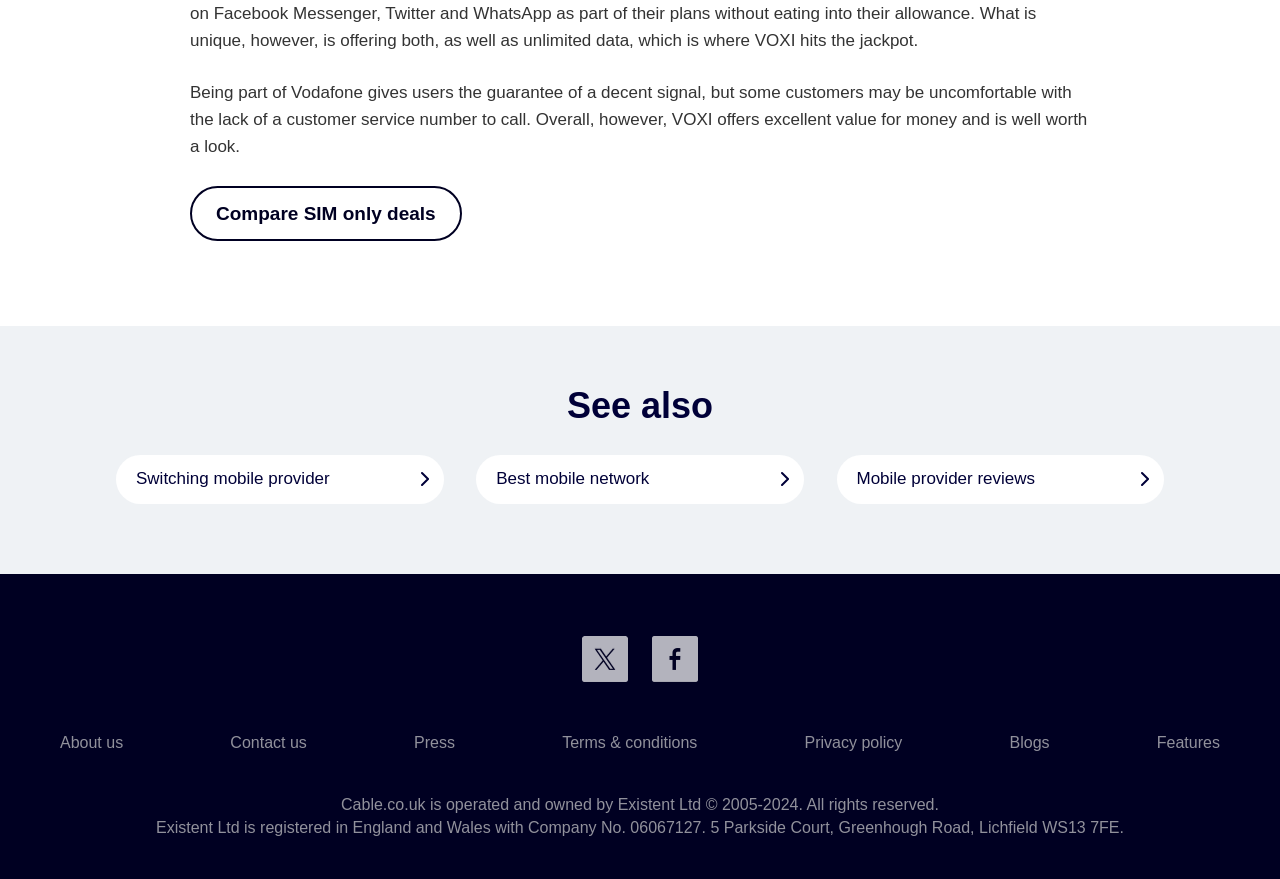How many social media platforms are mentioned to connect with?
Using the image as a reference, give a one-word or short phrase answer.

two